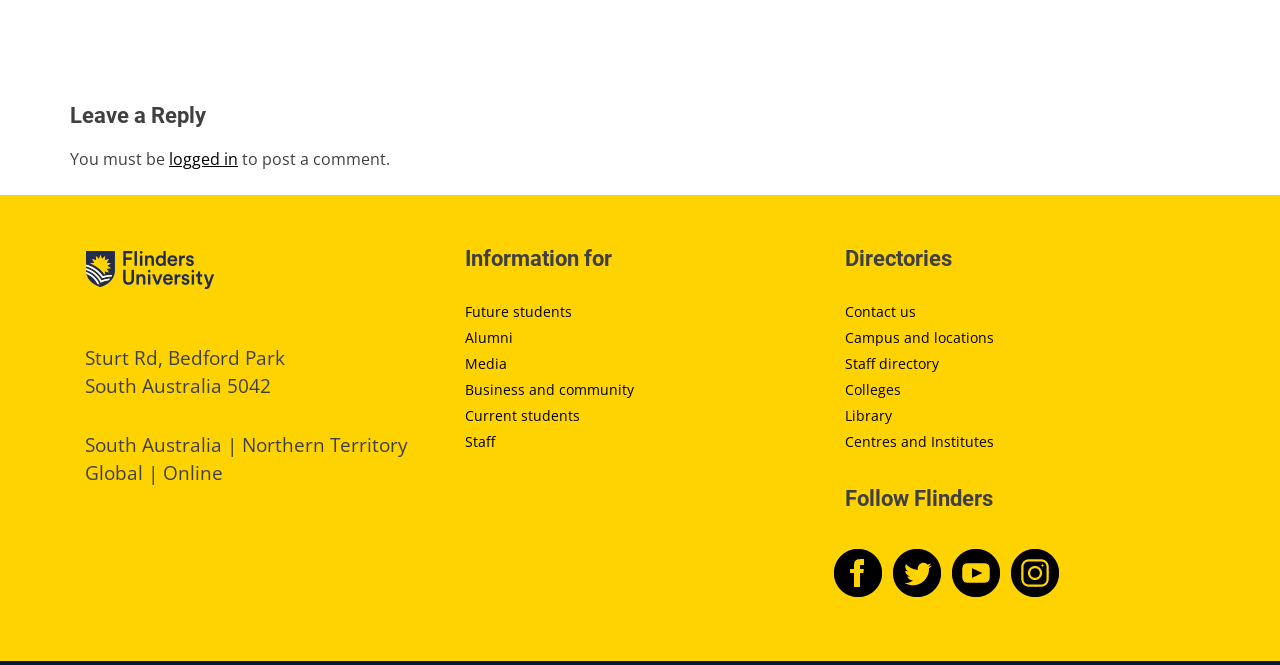Could you indicate the bounding box coordinates of the region to click in order to complete this instruction: "Contact the university through the 'Contact us' link".

[0.66, 0.454, 0.716, 0.483]